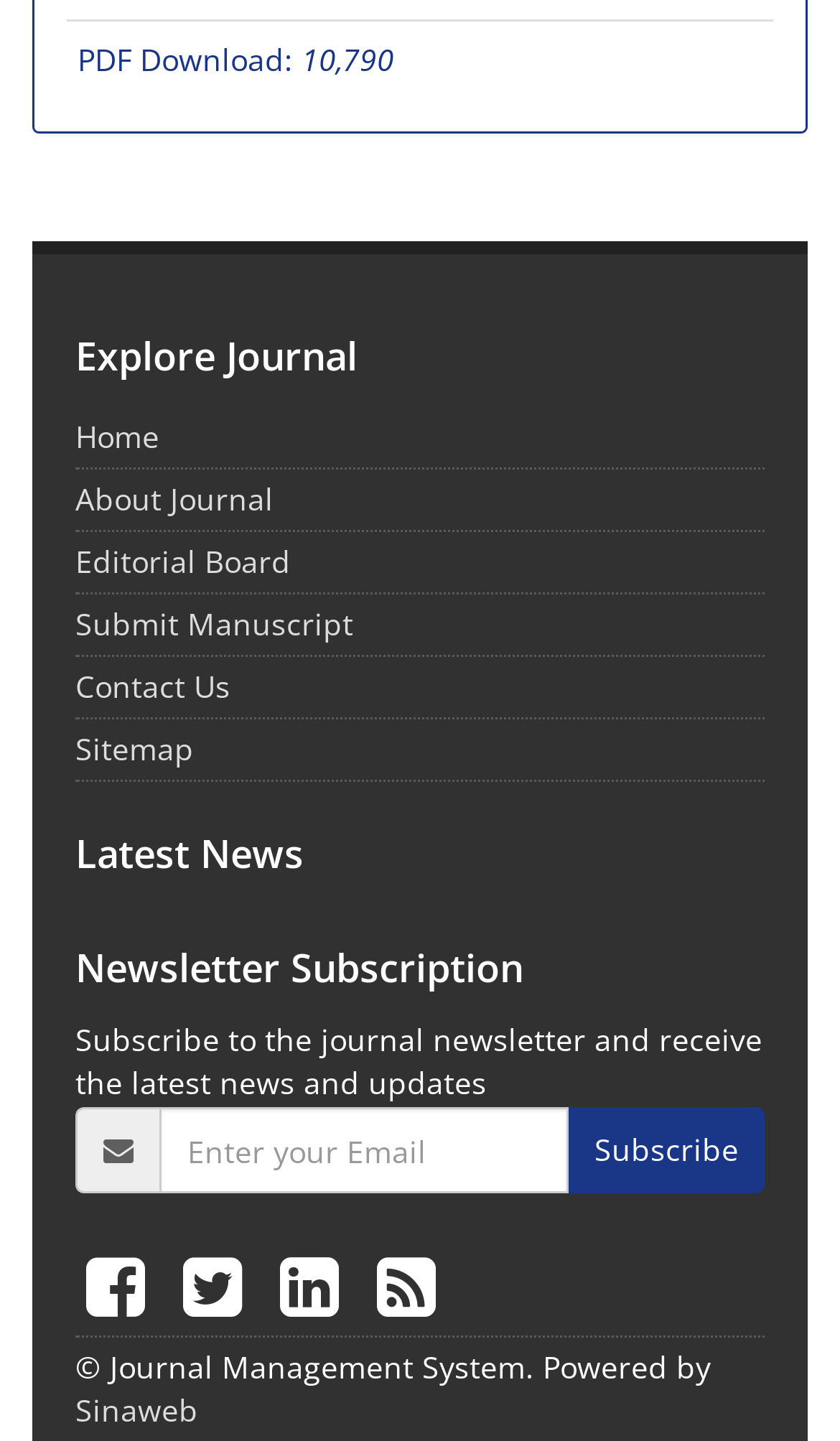Based on the image, please respond to the question with as much detail as possible:
What is the function of the 'Subscribe' button?

The 'Subscribe' button is located in the 'Newsletter Subscription' section of the webpage, next to a textbox to enter an email address, and its function is to allow users to subscribe to the journal newsletter and receive the latest news and updates.